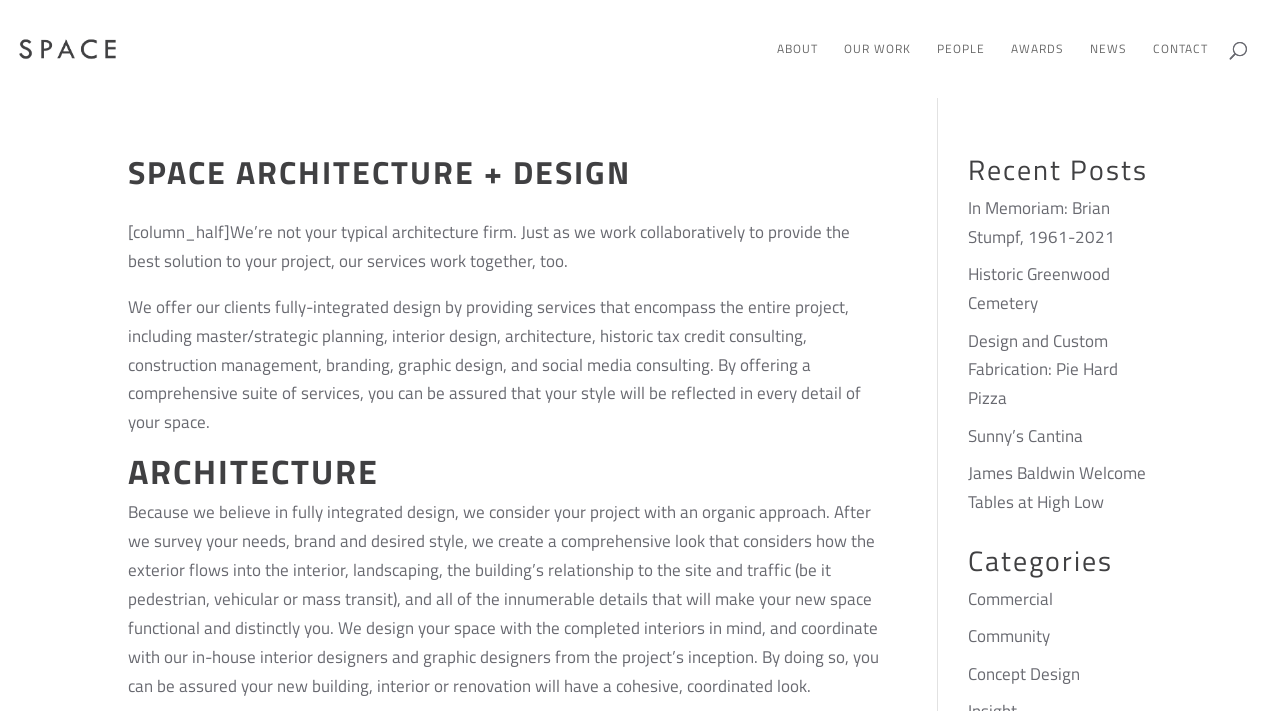Using the provided element description: "In Memoriam: Brian Stumpf, 1961-2021", identify the bounding box coordinates. The coordinates should be four floats between 0 and 1 in the order [left, top, right, bottom].

[0.756, 0.274, 0.871, 0.351]